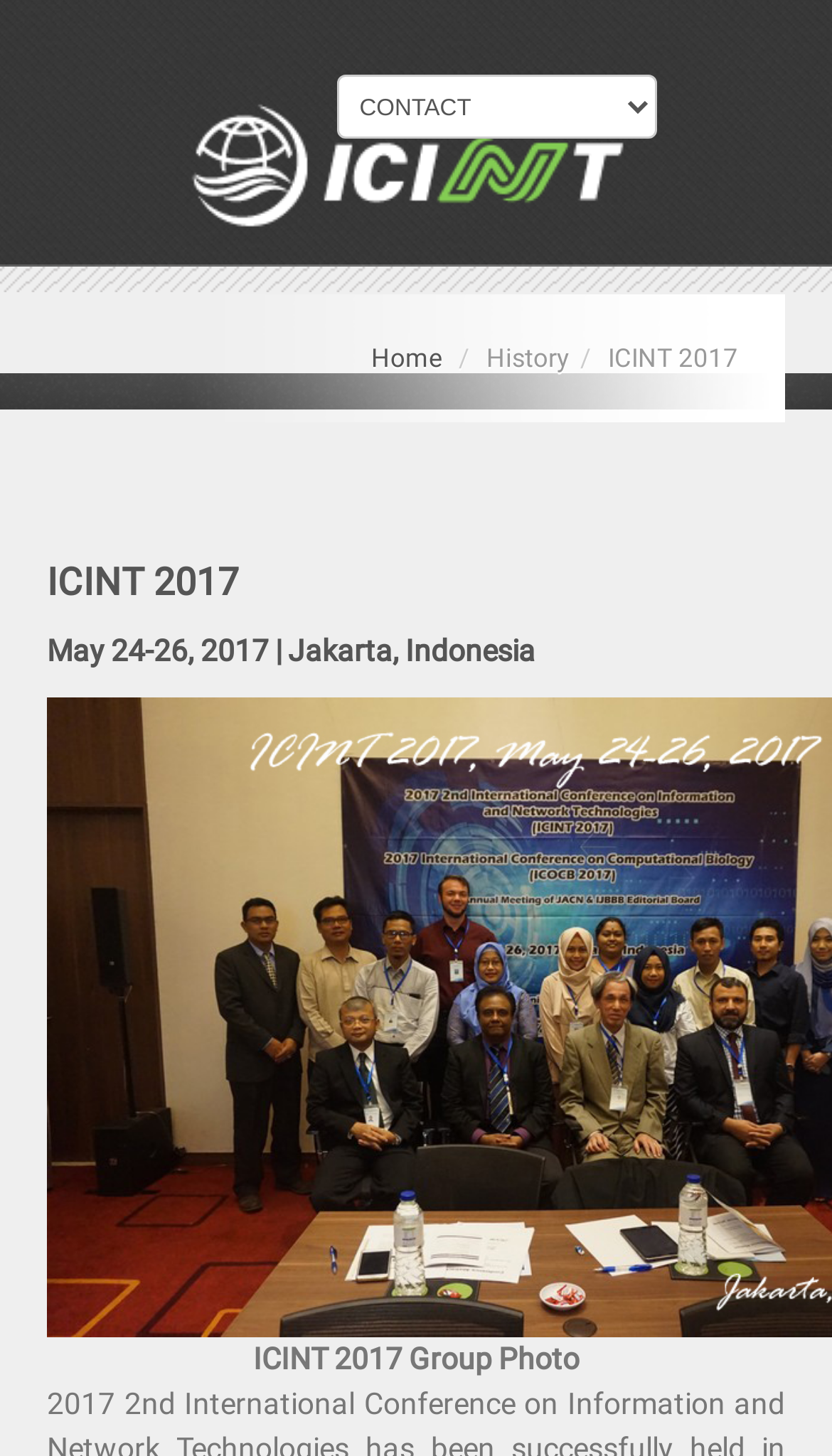How many years of ICINT conferences are mentioned?
Based on the image, answer the question with as much detail as possible.

I found two instances of ICINT conference years mentioned on the webpage, which are ICINT 2017 and ICINT 2024. Therefore, two years of ICINT conferences are mentioned.